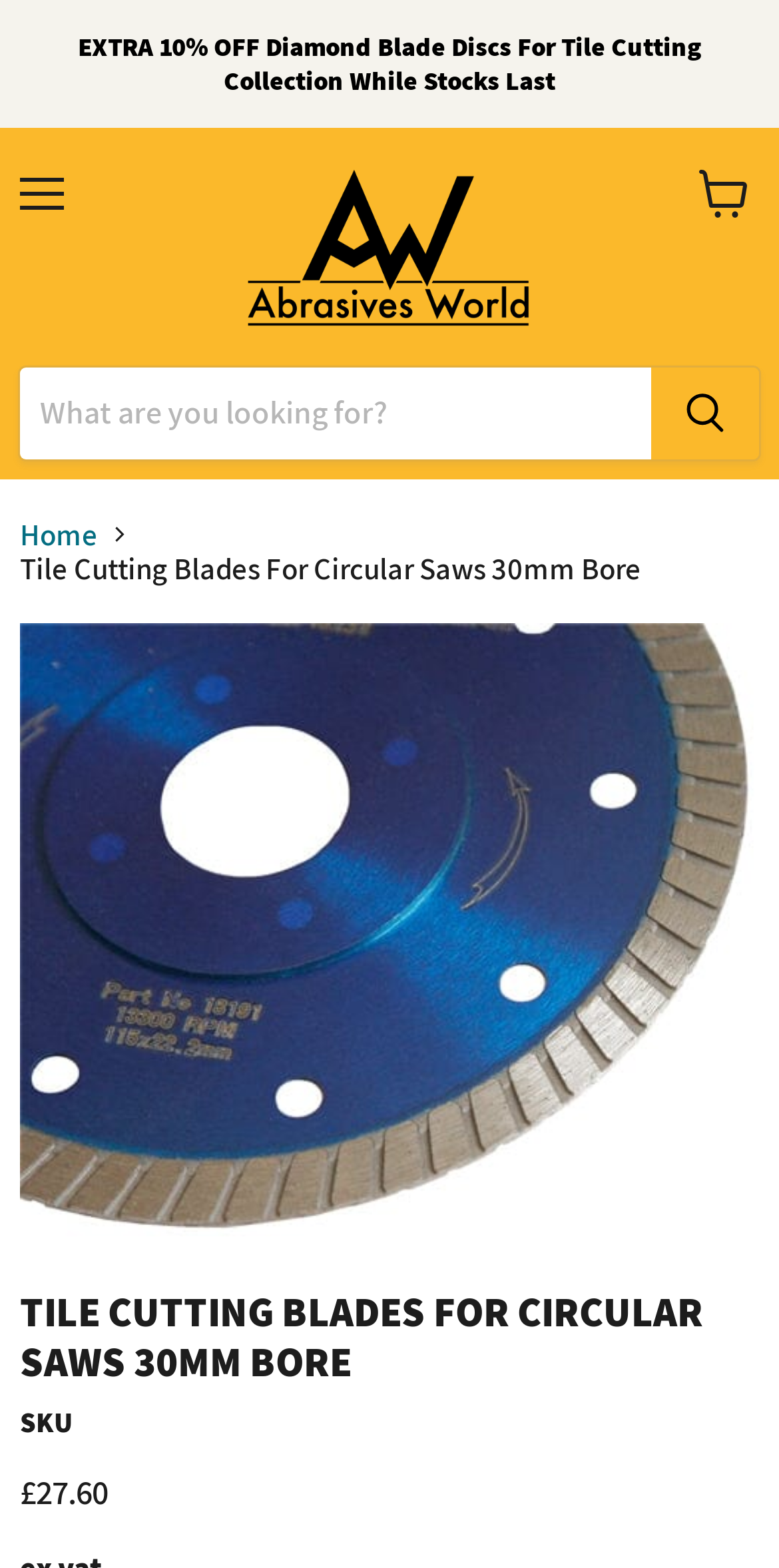Please find and report the bounding box coordinates of the element to click in order to perform the following action: "Click the home link". The coordinates should be expressed as four float numbers between 0 and 1, in the format [left, top, right, bottom].

[0.026, 0.33, 0.126, 0.352]